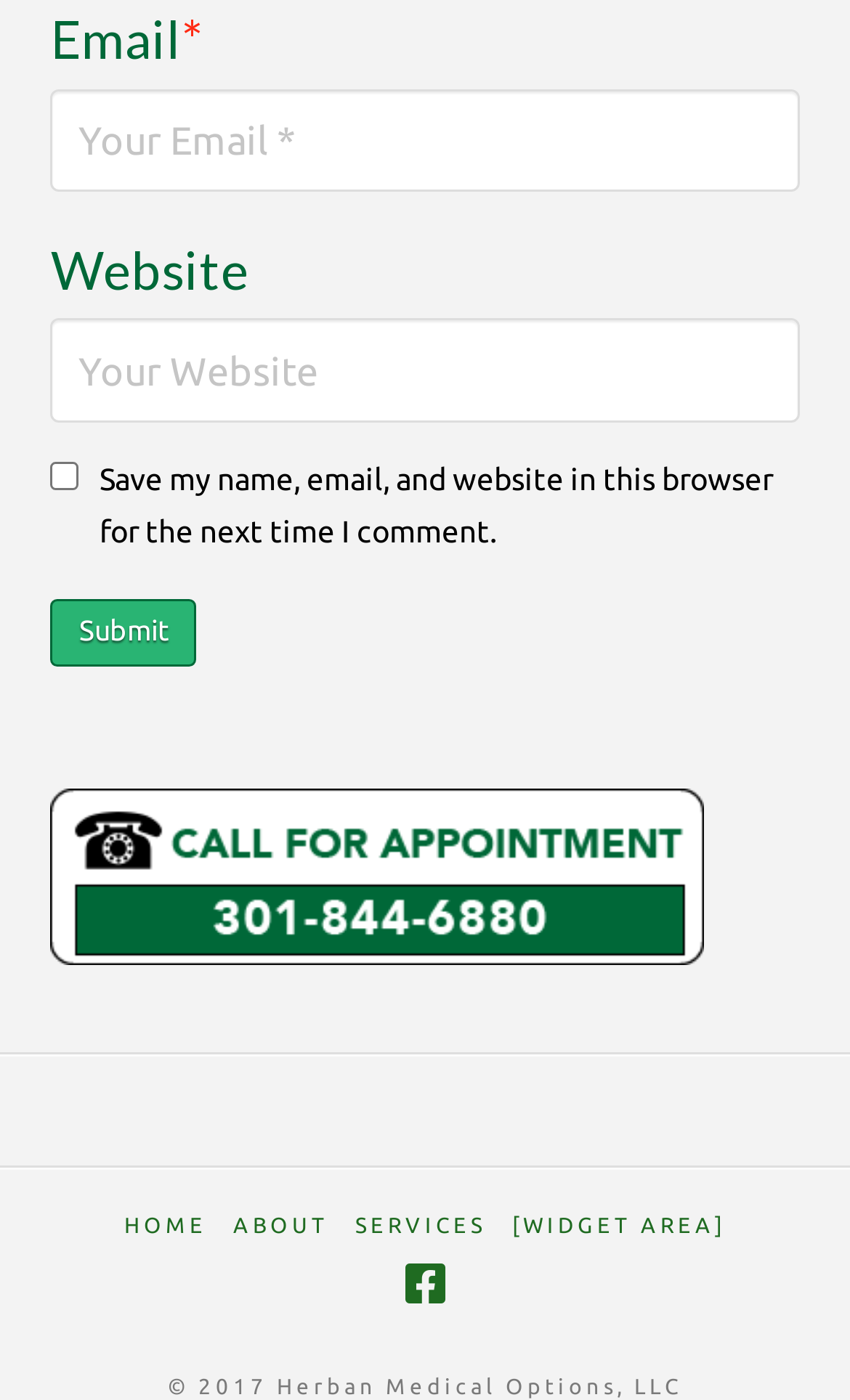Identify the bounding box coordinates of the region I need to click to complete this instruction: "Go to the home page".

[0.146, 0.865, 0.244, 0.885]